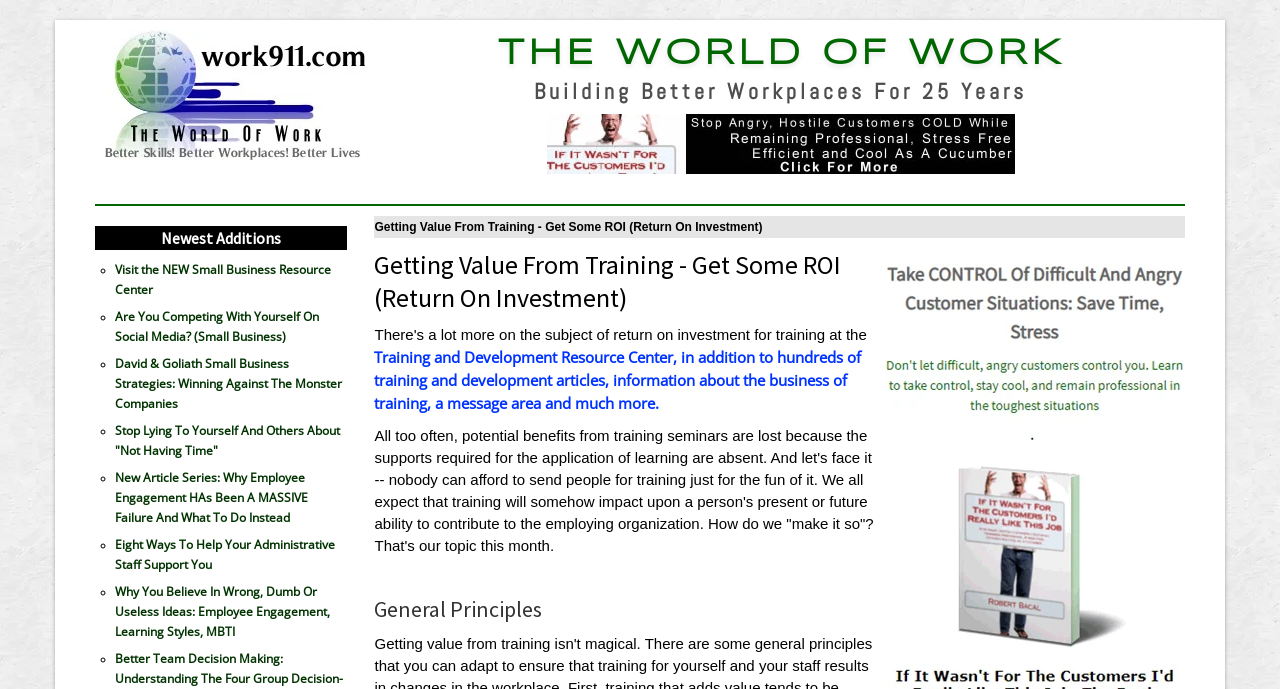Generate the text content of the main headline of the webpage.

Getting Value From Training - Get Some ROI (Return On Investment)